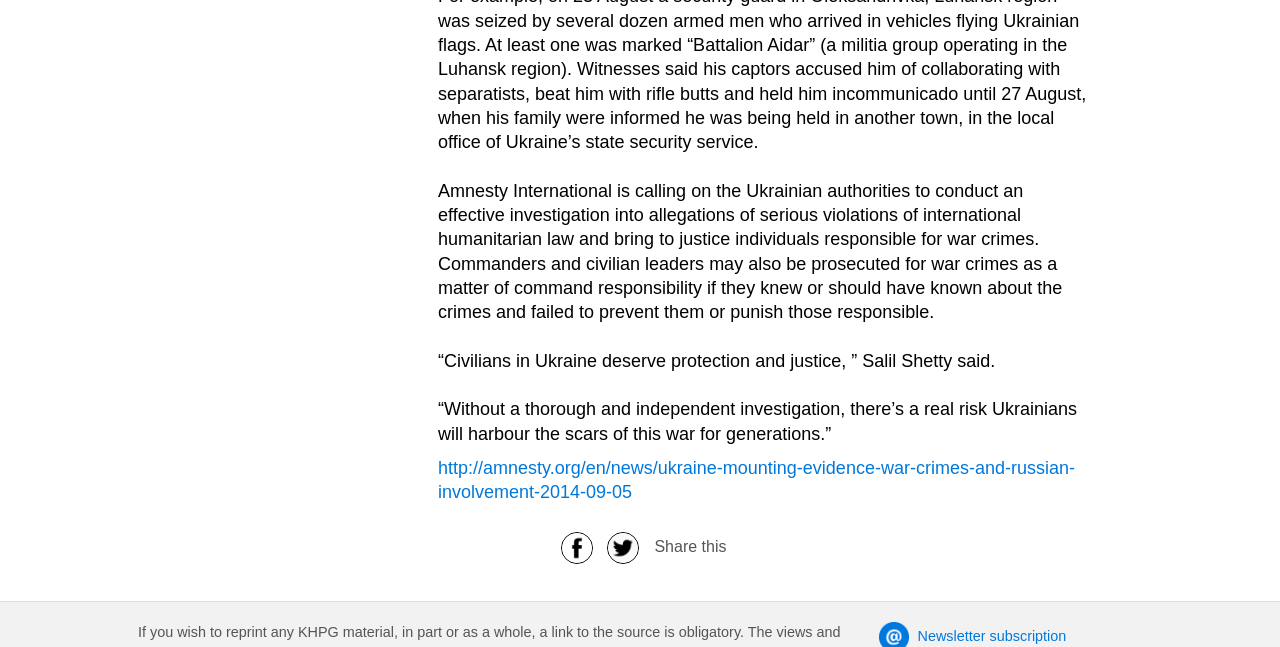Extract the bounding box for the UI element that matches this description: "http://amnesty.org/en/news/ukraine-mounting-evidence-war-crimes-and-russian-involvement-2014-09-05".

[0.342, 0.708, 0.84, 0.776]